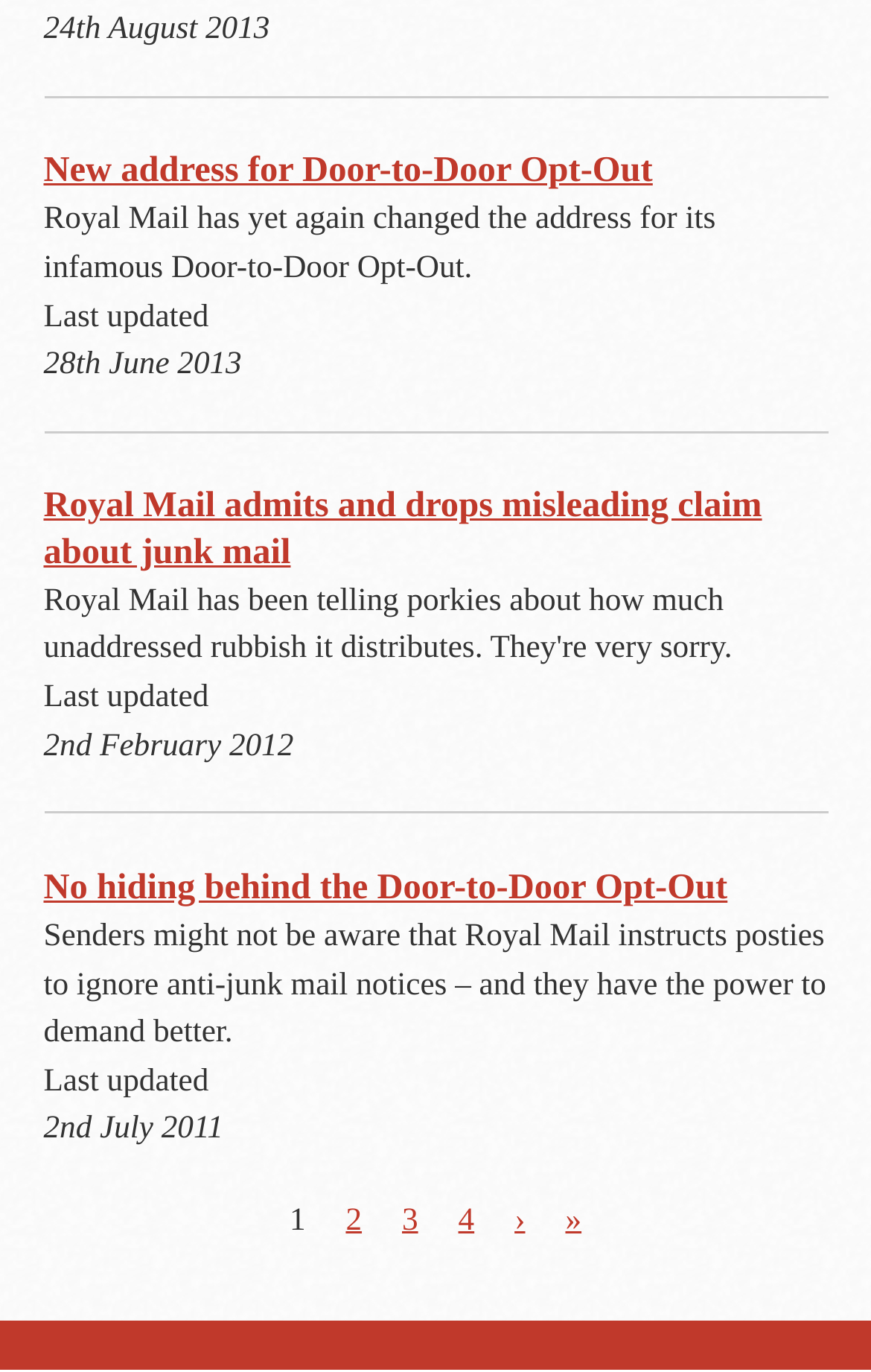Pinpoint the bounding box coordinates of the clickable element to carry out the following instruction: "read about No hiding behind the Door-to-Door Opt-Out."

[0.05, 0.632, 0.835, 0.661]